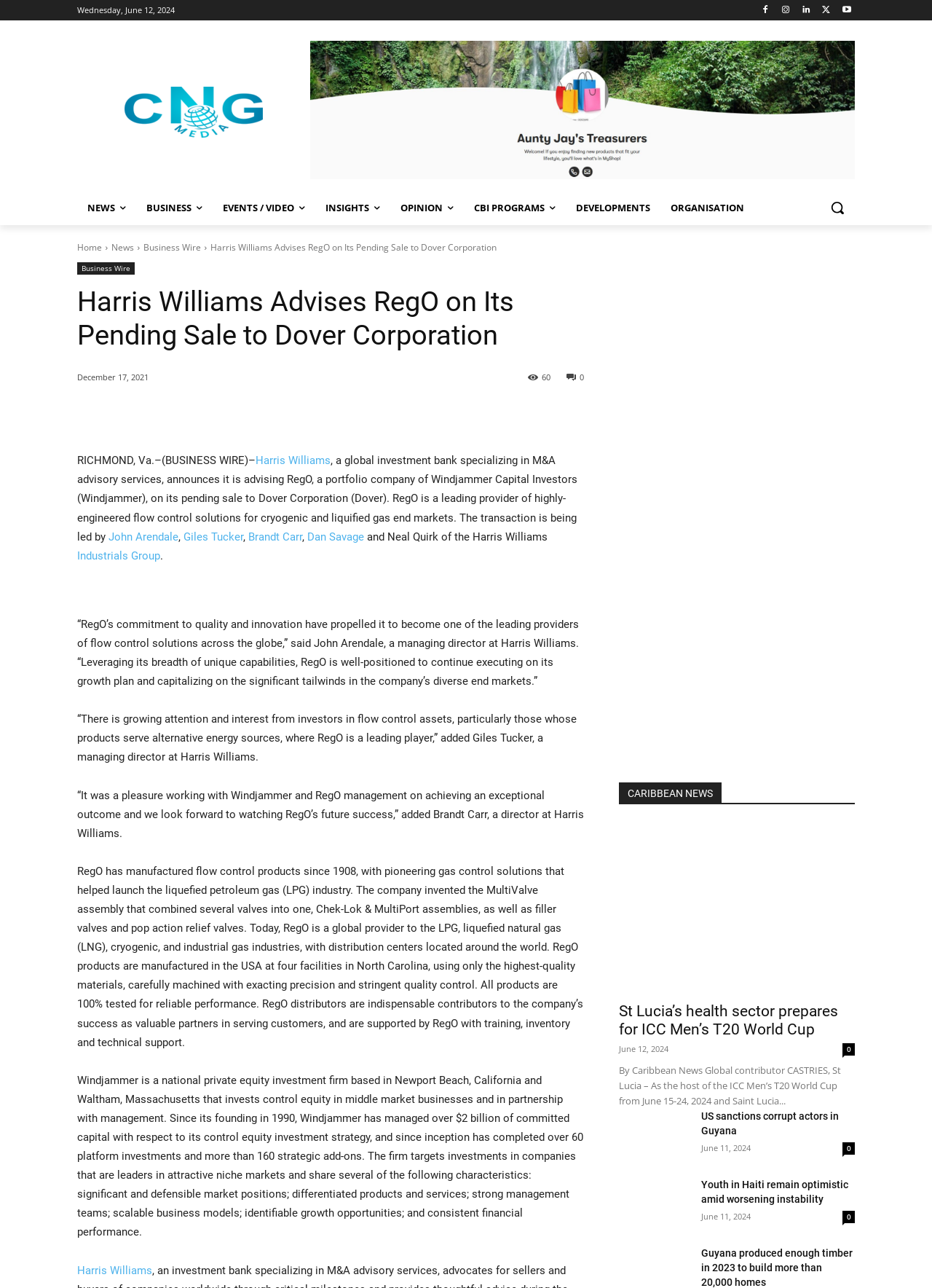Based on the image, provide a detailed and complete answer to the question: 
What is the name of the company being advised by Harris Williams?

I found the name of the company by reading the text on the webpage, which says 'Harris Williams Advises RegO on Its Pending Sale to Dover Corporation'.